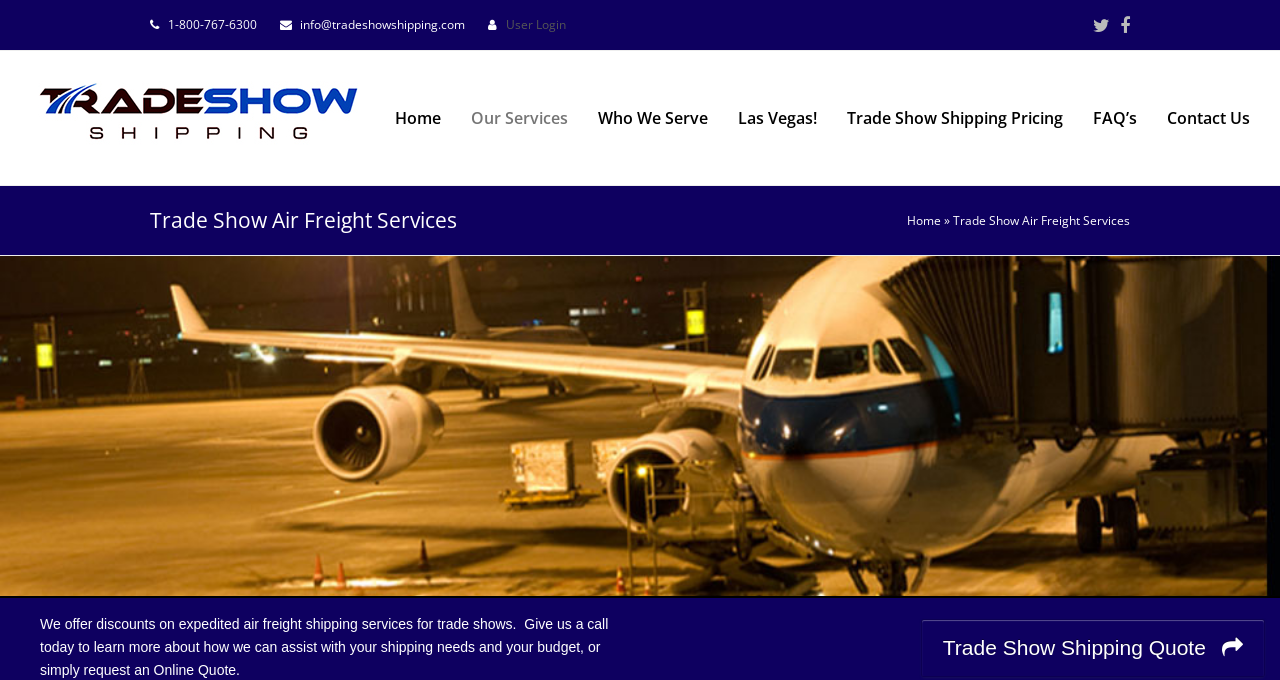Please extract the title of the webpage.

Trade Show Air Freight Services